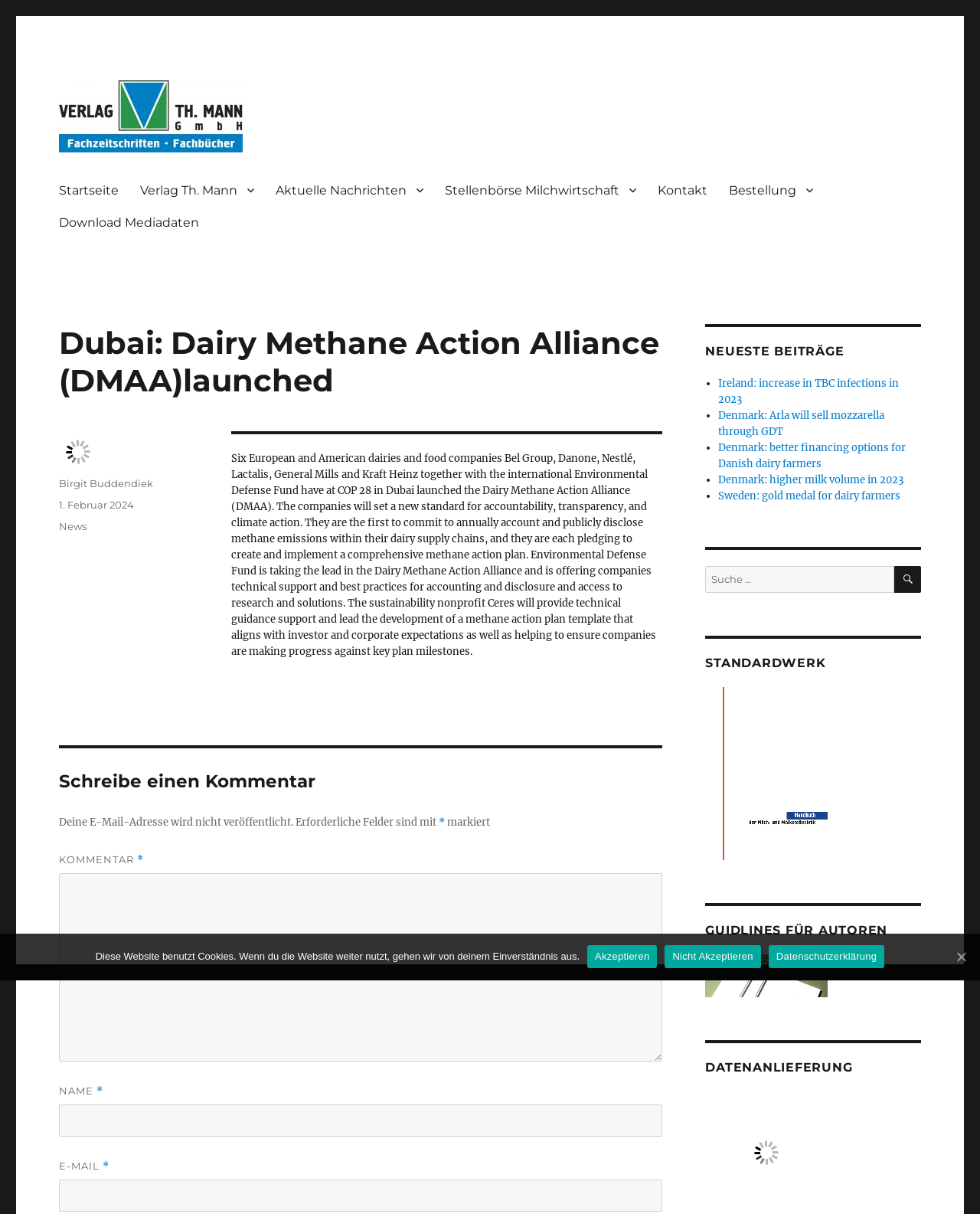Please determine the bounding box coordinates of the area that needs to be clicked to complete this task: 'Search for a topic'. The coordinates must be four float numbers between 0 and 1, formatted as [left, top, right, bottom].

[0.72, 0.466, 0.912, 0.488]